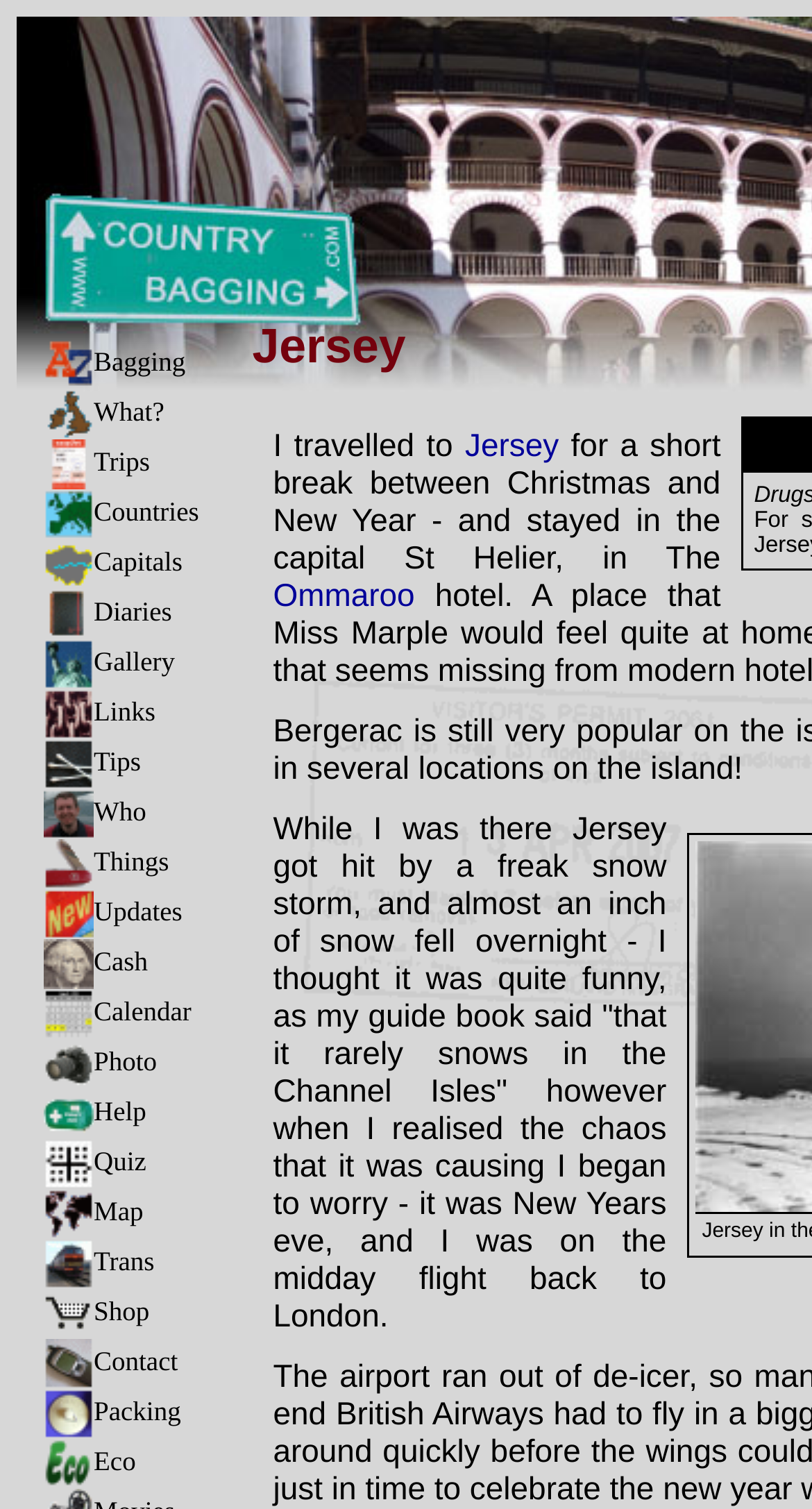From the webpage screenshot, predict the bounding box coordinates (top-left x, top-left y, bottom-right x, bottom-right y) for the UI element described here: Calendar

[0.054, 0.66, 0.236, 0.68]